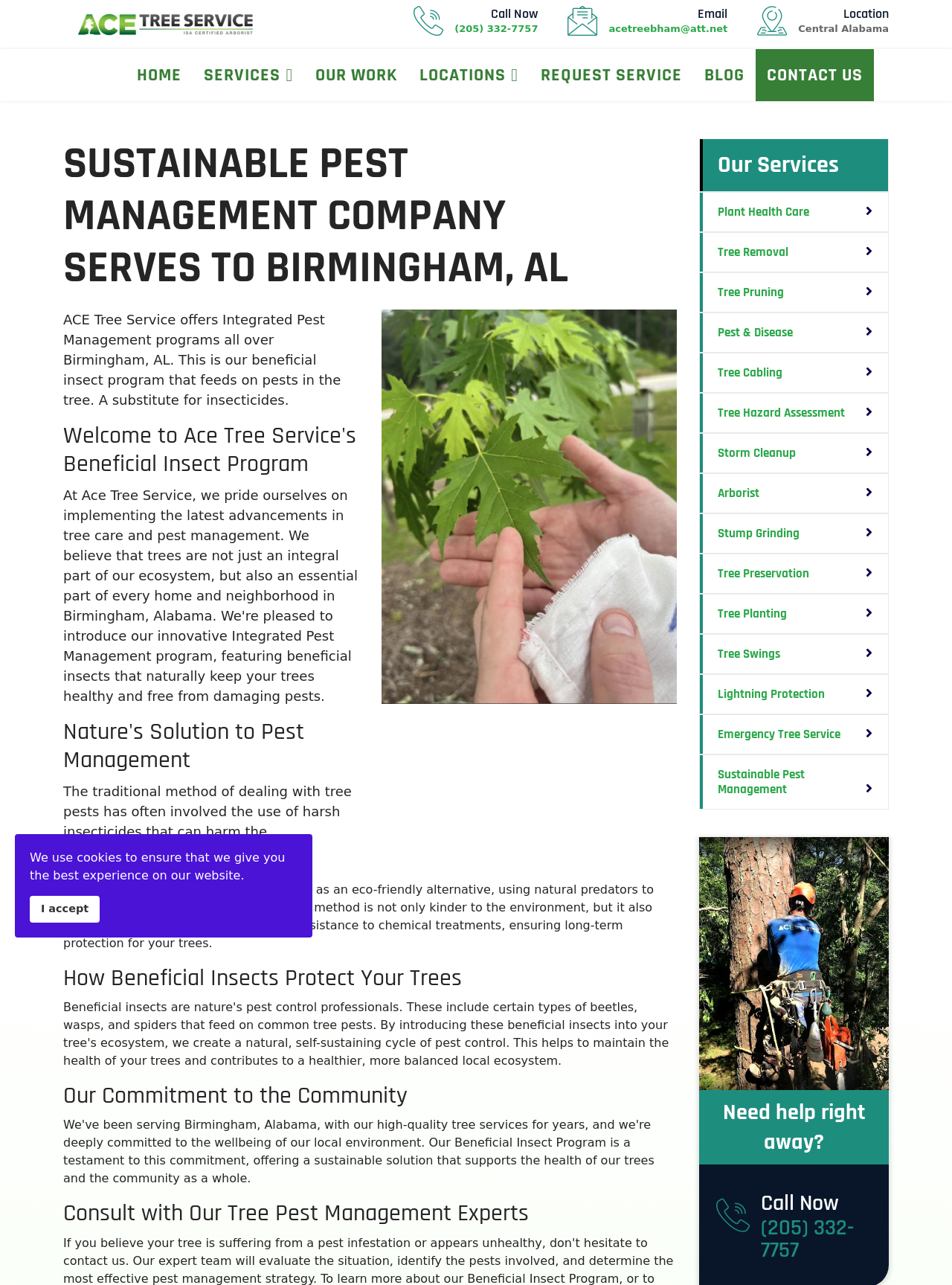What is the phone number to contact?
Please answer the question with a detailed response using the information from the screenshot.

The phone number to contact is (205) 332-7757, which is displayed prominently on the top-right corner of the webpage and also at the bottom of the page.